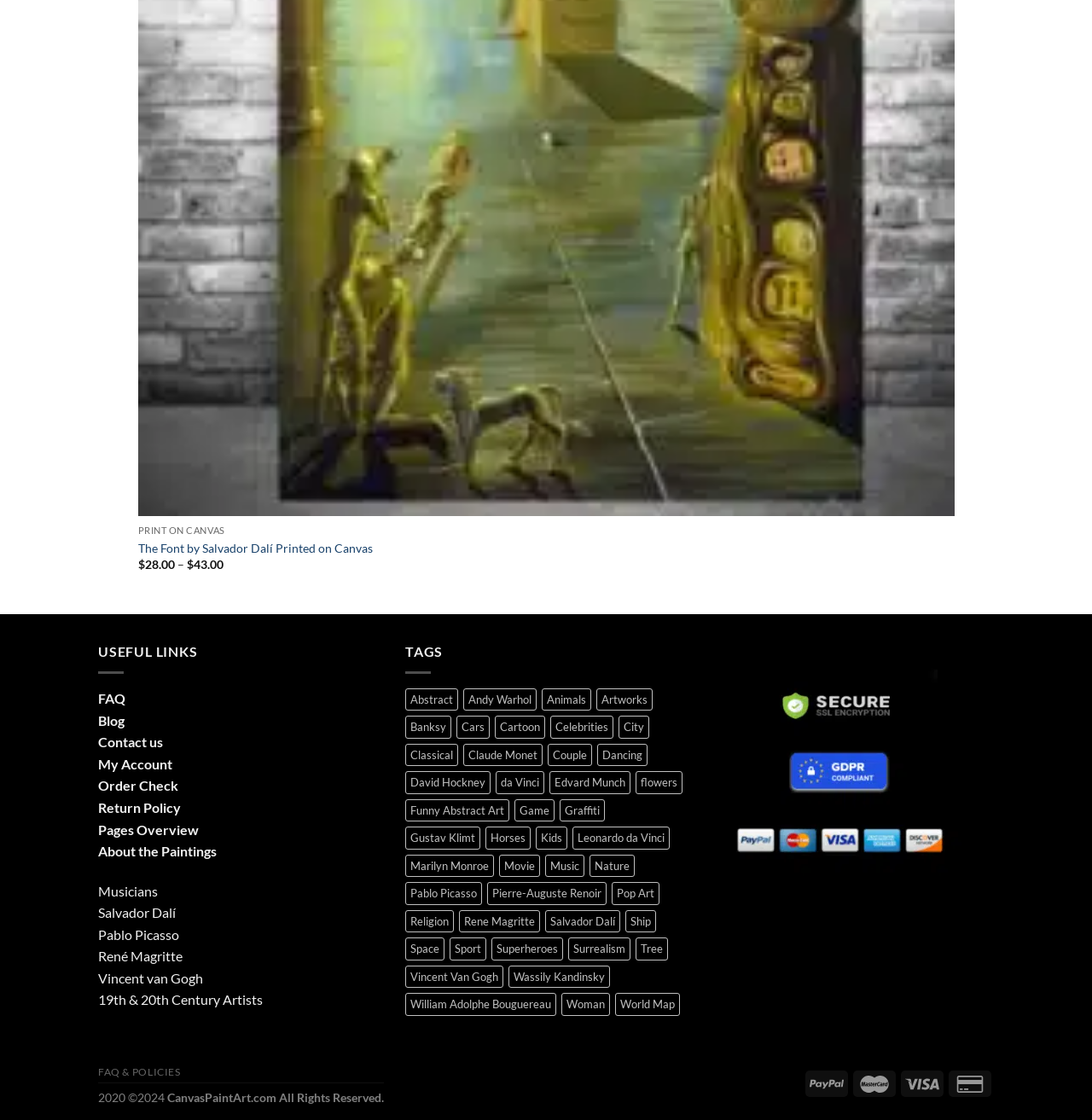Please identify the bounding box coordinates of the area that needs to be clicked to follow this instruction: "Select 'PRINT ON CANVAS'".

[0.126, 0.469, 0.206, 0.479]